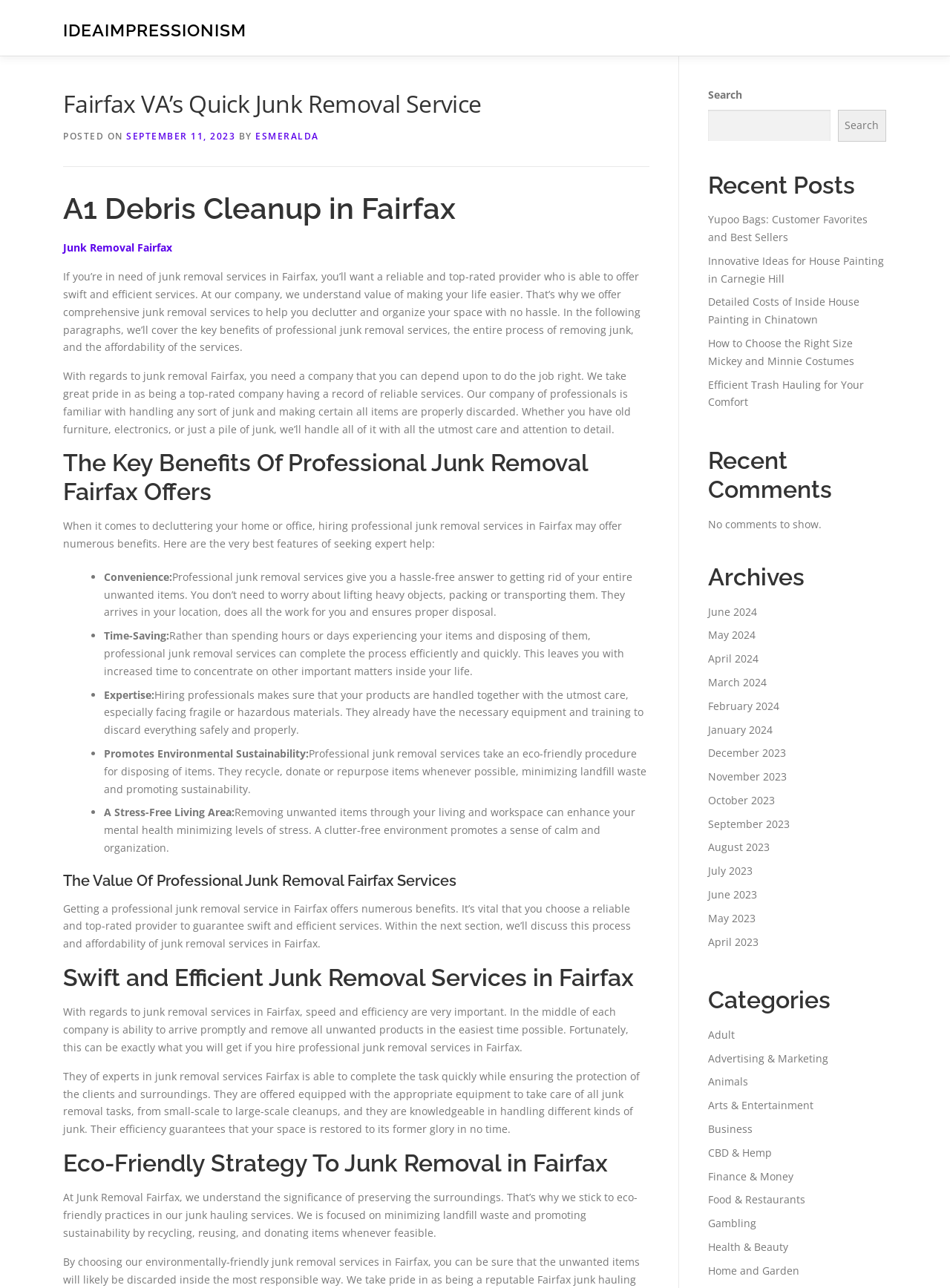Can you give a detailed response to the following question using the information from the image? What is the benefit of hiring professional junk removal services?

One of the benefits of hiring professional junk removal services is convenience, as mentioned in the section 'The Key Benefits Of Professional Junk Removal Fairfax Offers', which states that professional junk removal services give you a hassle-free solution to getting rid of your unwanted items, and you don't need to worry about lifting heavy objects, packing or transporting them.